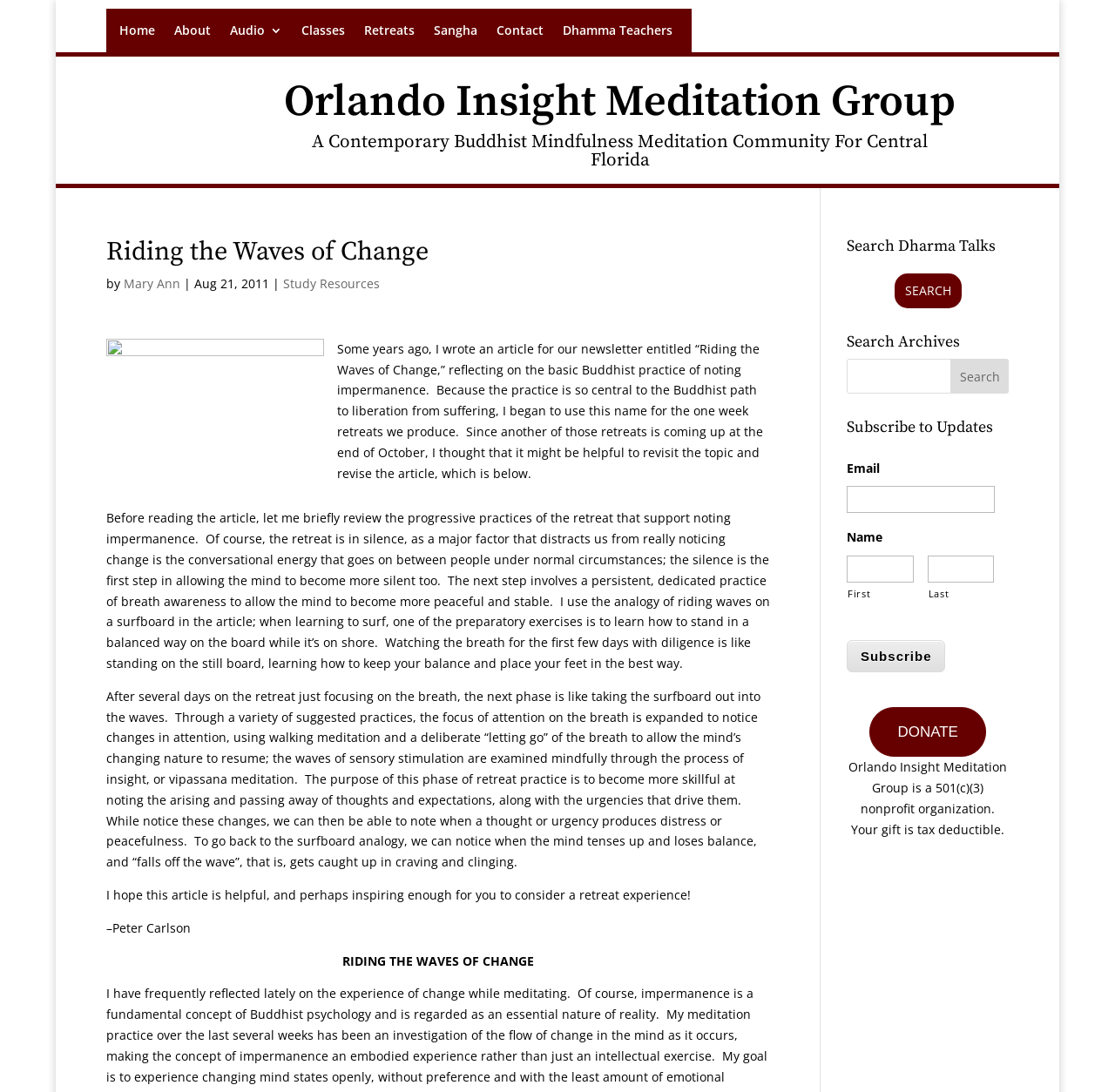From the element description parent_node: First name="input_2.3", predict the bounding box coordinates of the UI element. The coordinates must be specified in the format (top-left x, top-left y, bottom-right x, bottom-right y) and should be within the 0 to 1 range.

[0.759, 0.509, 0.819, 0.534]